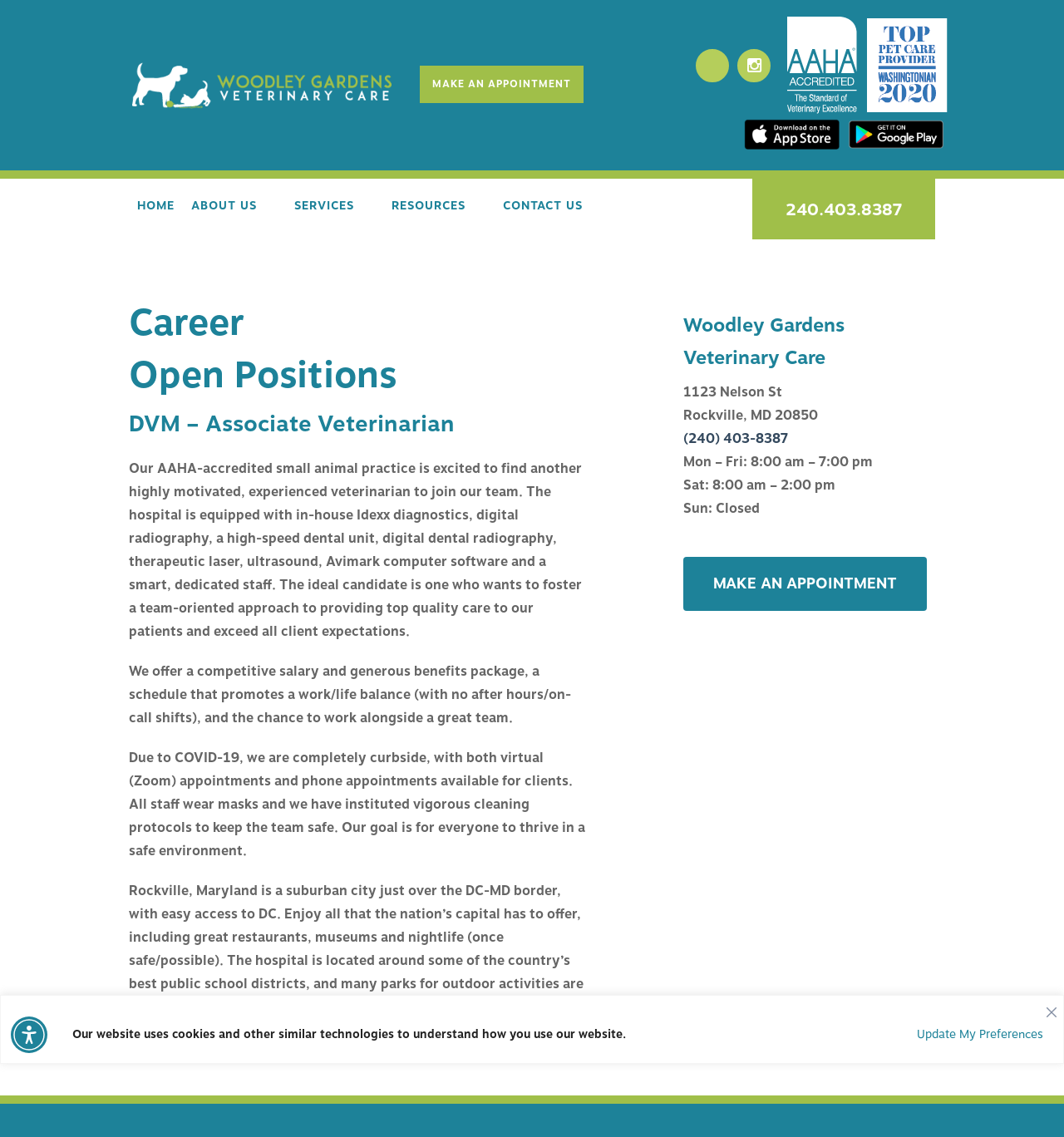What is the type of practice the veterinary care is looking for? Based on the image, give a response in one word or a short phrase.

Small animal practice